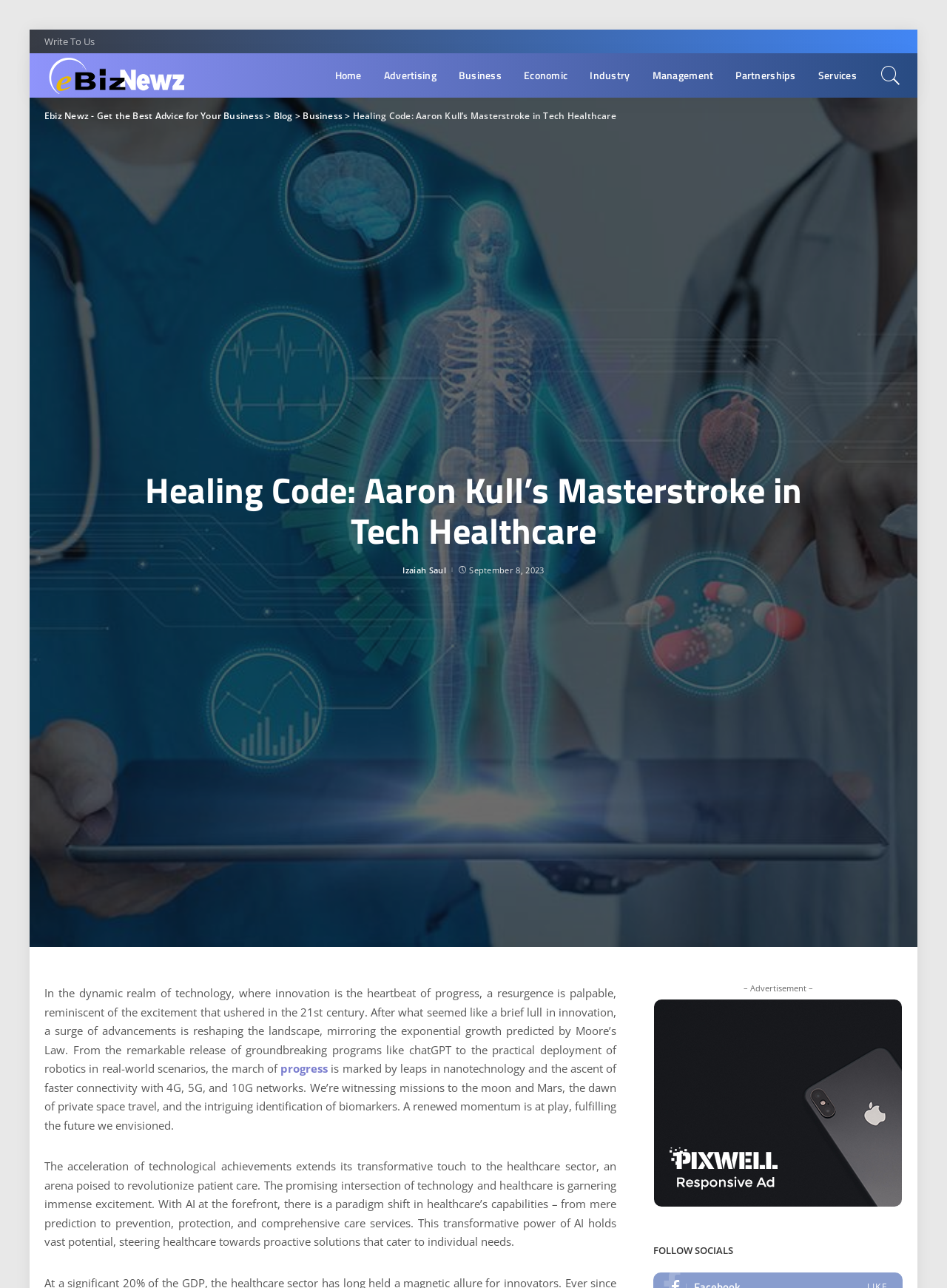Illustrate the webpage thoroughly, mentioning all important details.

The webpage is about an article titled "Healing Code: Aaron Kull’s Masterstroke in Tech Healthcare" on a business news website called Ebiz Newz. At the top left, there is a link to "Write To Us" and the website's logo with a link to the homepage. 

To the right of the logo, there is a main navigation menu with links to various sections such as Home, Advertising, Business, Economic, Industry, Management, Partnerships, and Services. 

Below the navigation menu, there is a header section with links to the website's name, a "Blog" section, and a "Business" section. The article's title "Healing Code: Aaron Kull’s Masterstroke in Tech Healthcare" is prominently displayed in this section.

The article's content starts below the header section, with the author's name "Izaiah Saul" and the date "September 8, 2023" mentioned. The article discusses the resurgence of innovation in the technology sector, comparing it to the excitement of the 21st century. It highlights advancements in areas like chatGPT, robotics, nanotechnology, and space travel.

In the middle of the article, there is an advertisement section with an image. Below the advertisement, the article continues, focusing on the intersection of technology and healthcare, and the potential of AI to revolutionize patient care.

At the bottom of the page, there is a section that says "FOLLOW SOCIALS" and an image, likely a call to action to follow the website's social media accounts.